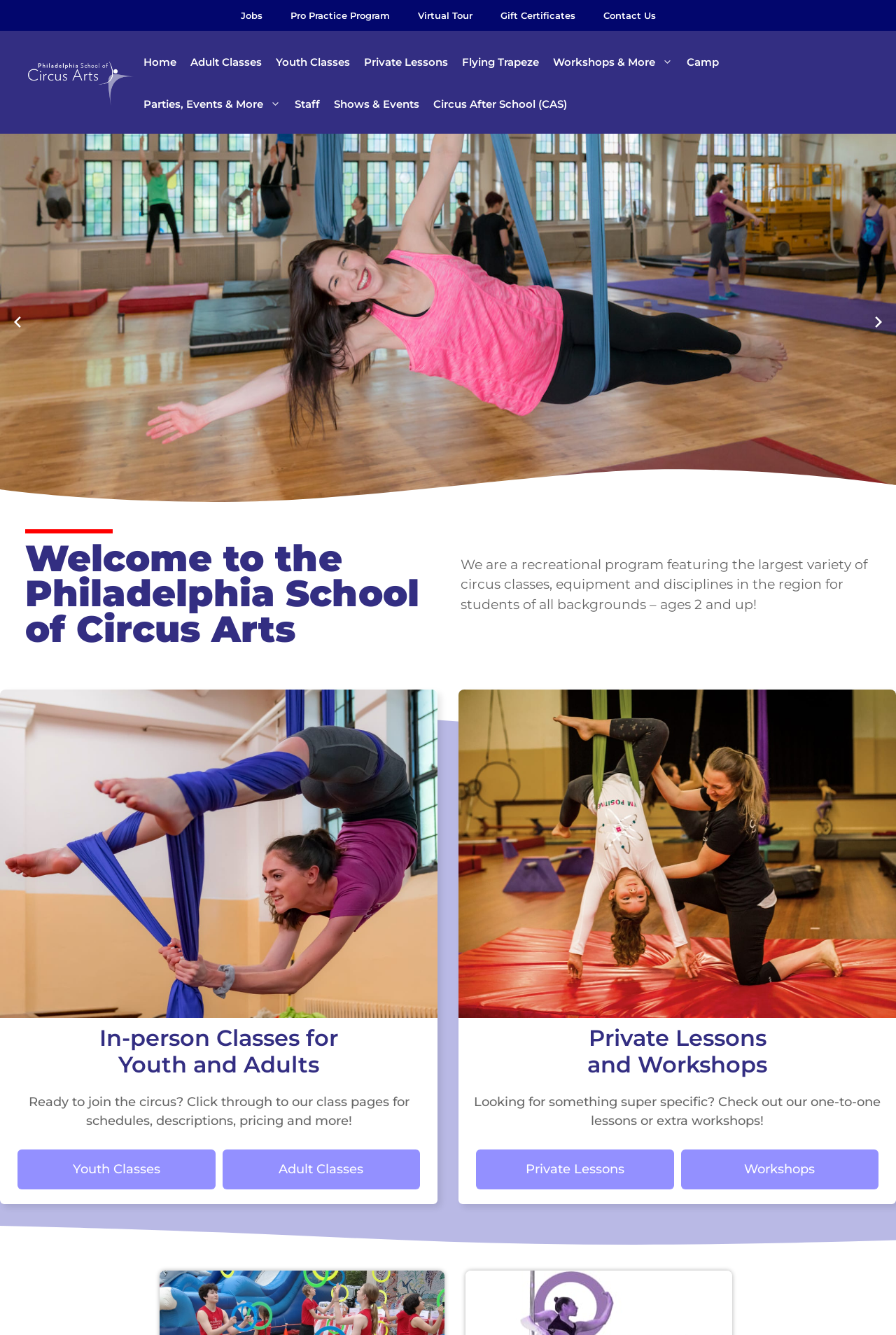Locate the coordinates of the bounding box for the clickable region that fulfills this instruction: "Click the DUI link".

None